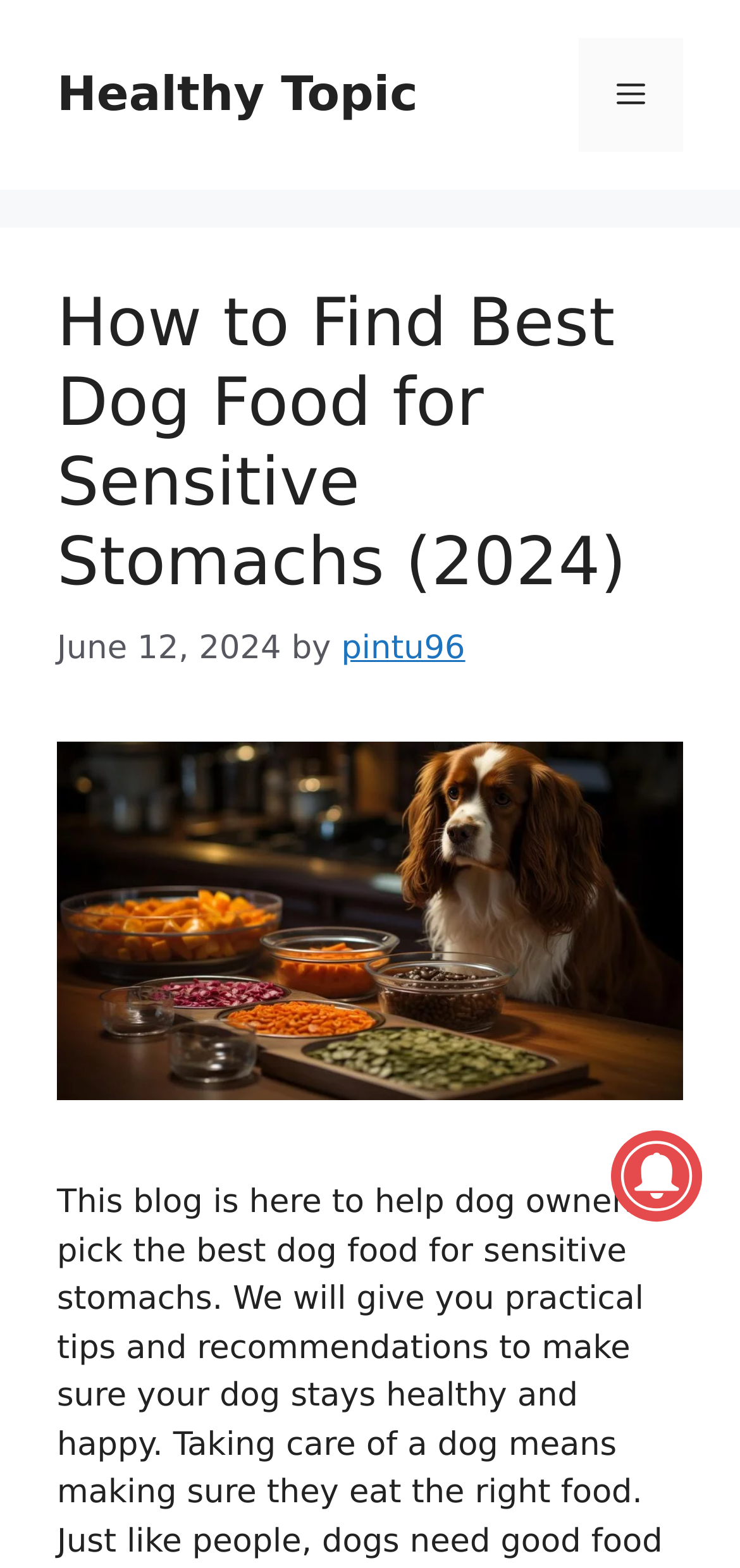Answer the following query concisely with a single word or phrase:
When was the blog post published?

June 12, 2024